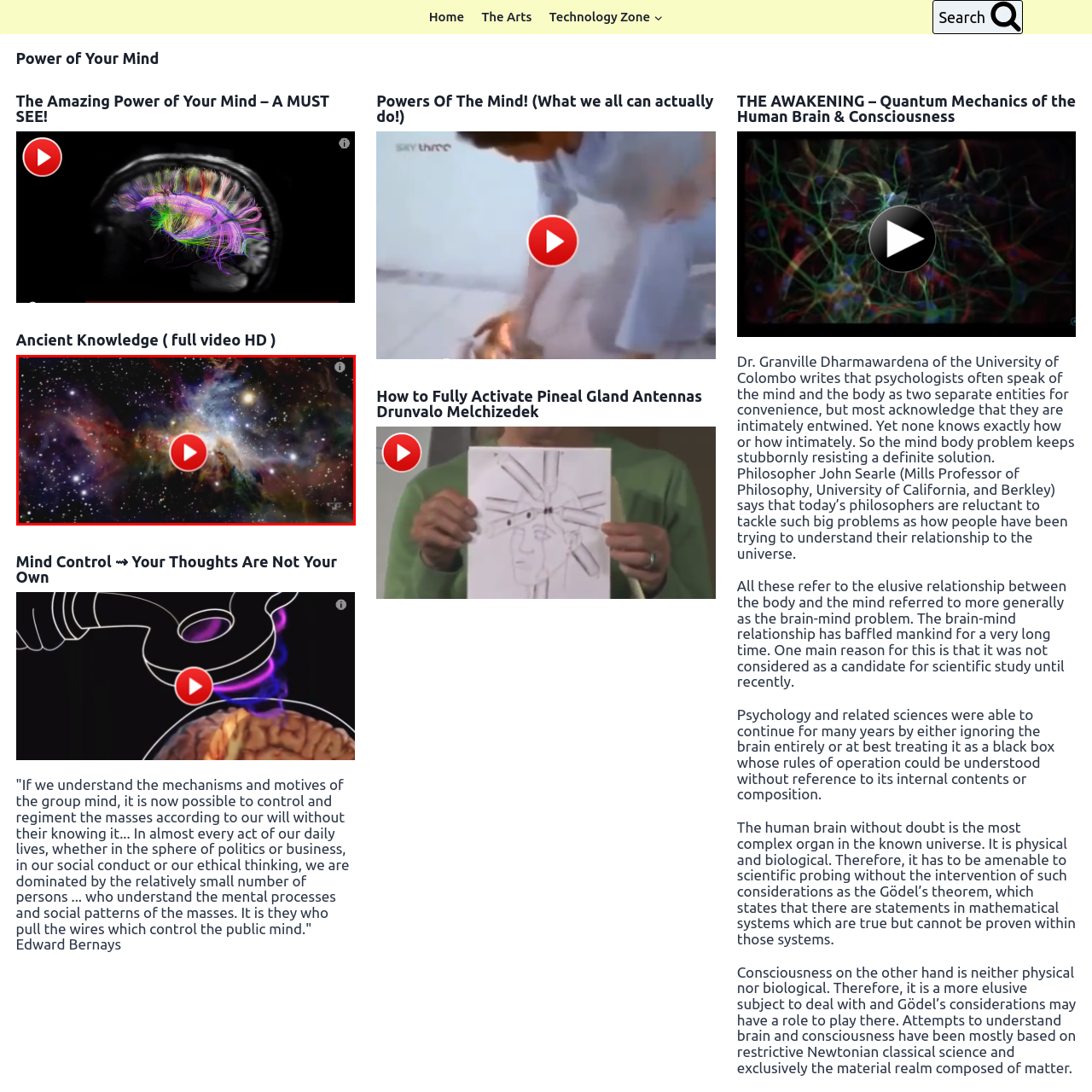What is the topic that the image serves as a gateway to?
Carefully examine the content inside the red bounding box and give a detailed response based on what you observe.

The caption explicitly states that the visual serves as an intriguing gateway to 'Ancient Knowledge', a topic that delves into profound insights and understandings related to the mind and its potential.